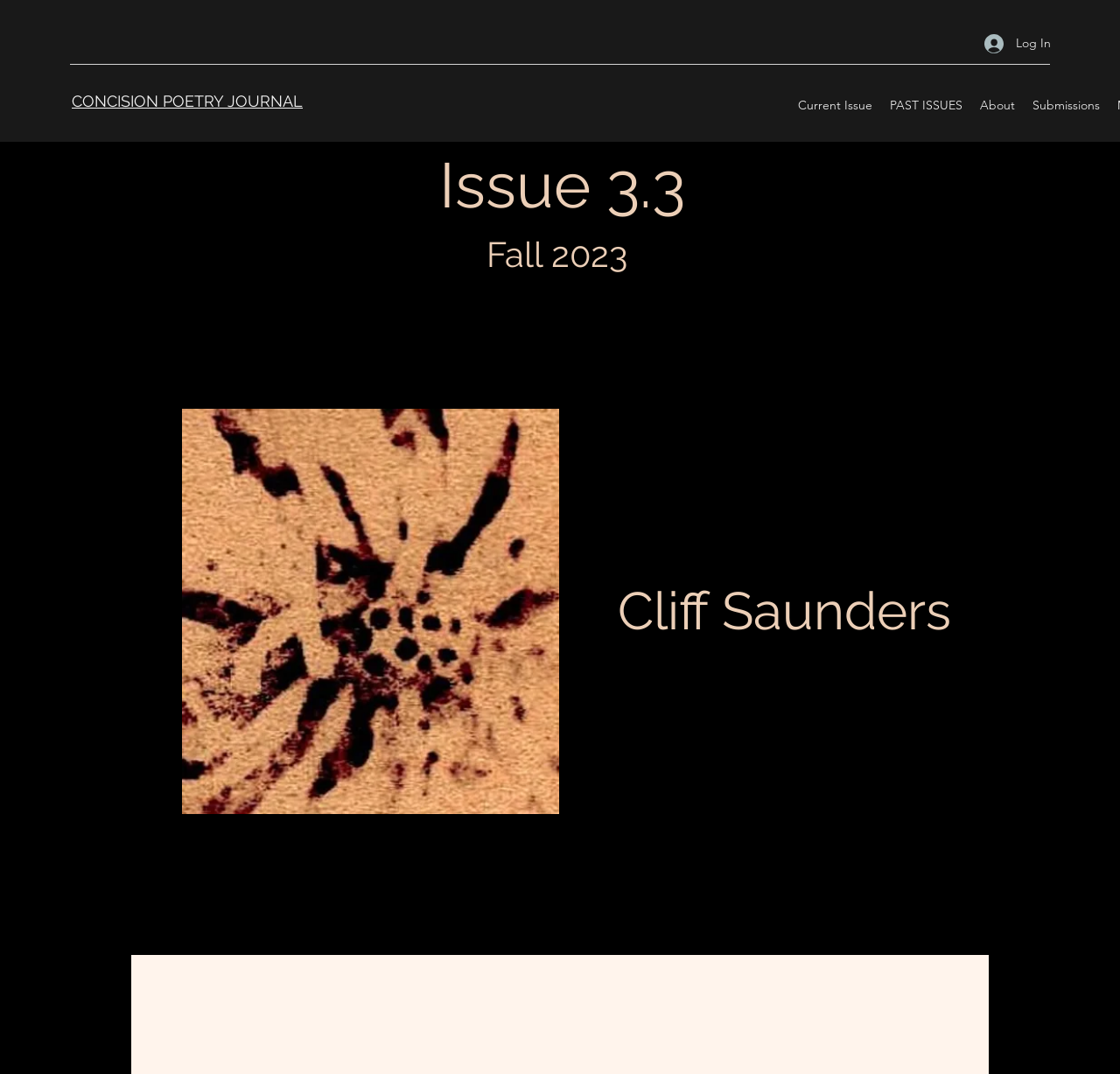Based on the provided description, "CONCISION POETRY JOURNAL", find the bounding box of the corresponding UI element in the screenshot.

[0.064, 0.086, 0.27, 0.103]